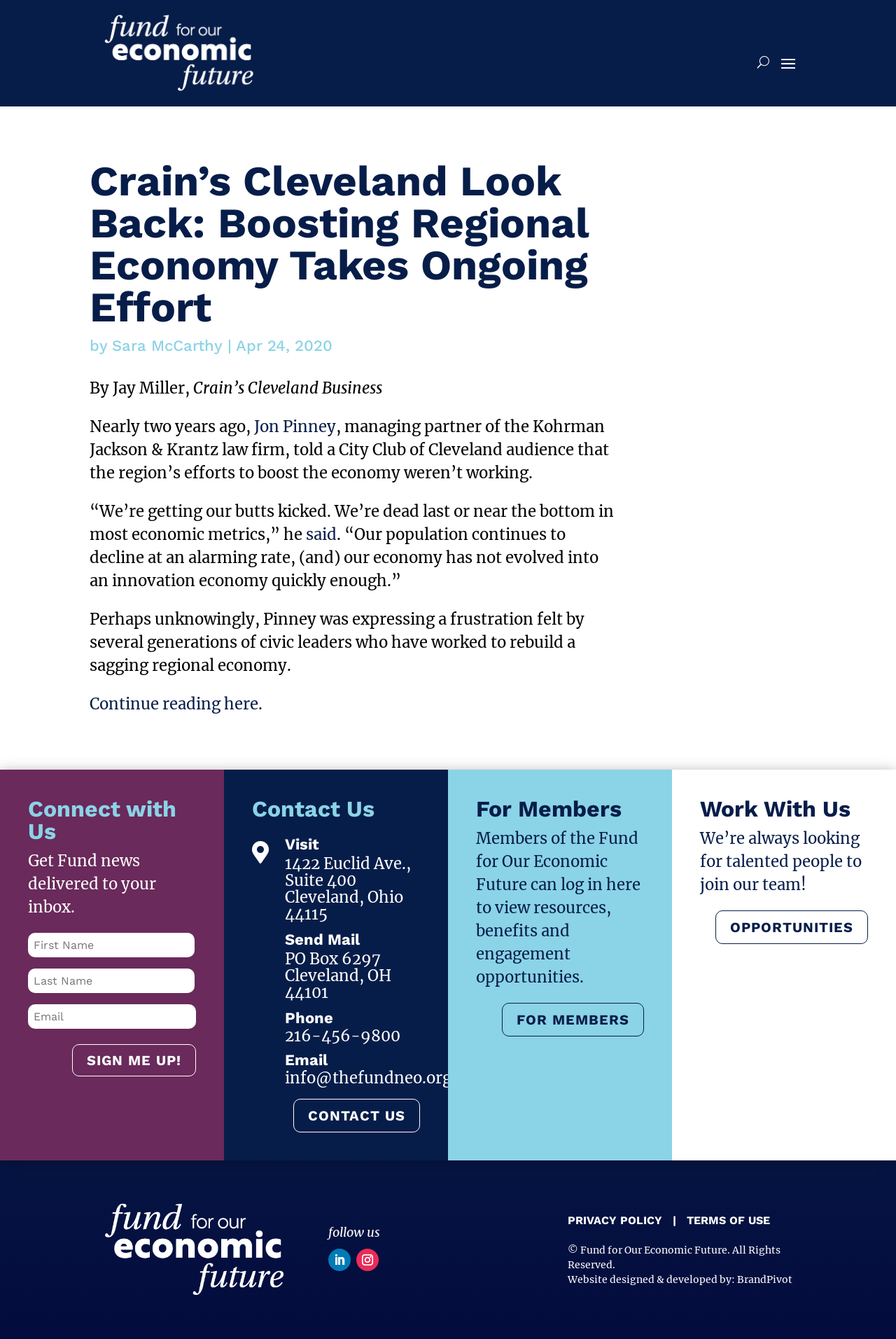What is the purpose of the form at the bottom of the webpage?
Please answer the question with a detailed and comprehensive explanation.

I inferred the purpose of the form by reading the text 'Get Fund news delivered to your inbox' and the fields 'First Name', 'Last Name', and 'Email', which suggest that the form is used to sign up for news or updates from the organization.